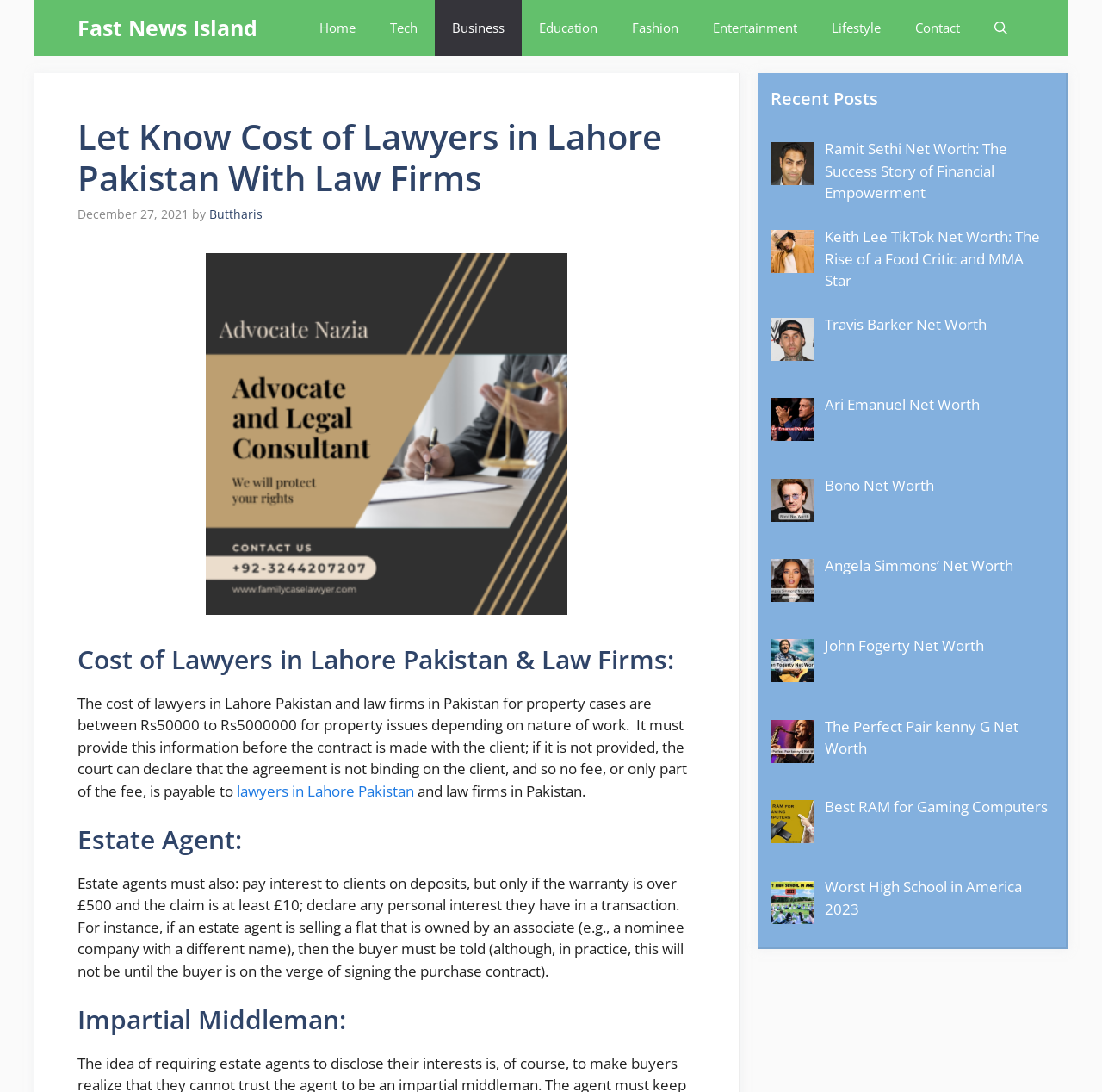Can you specify the bounding box coordinates of the area that needs to be clicked to fulfill the following instruction: "Read more about 'Lawyers in Lahore Pakistan'"?

[0.215, 0.715, 0.376, 0.733]